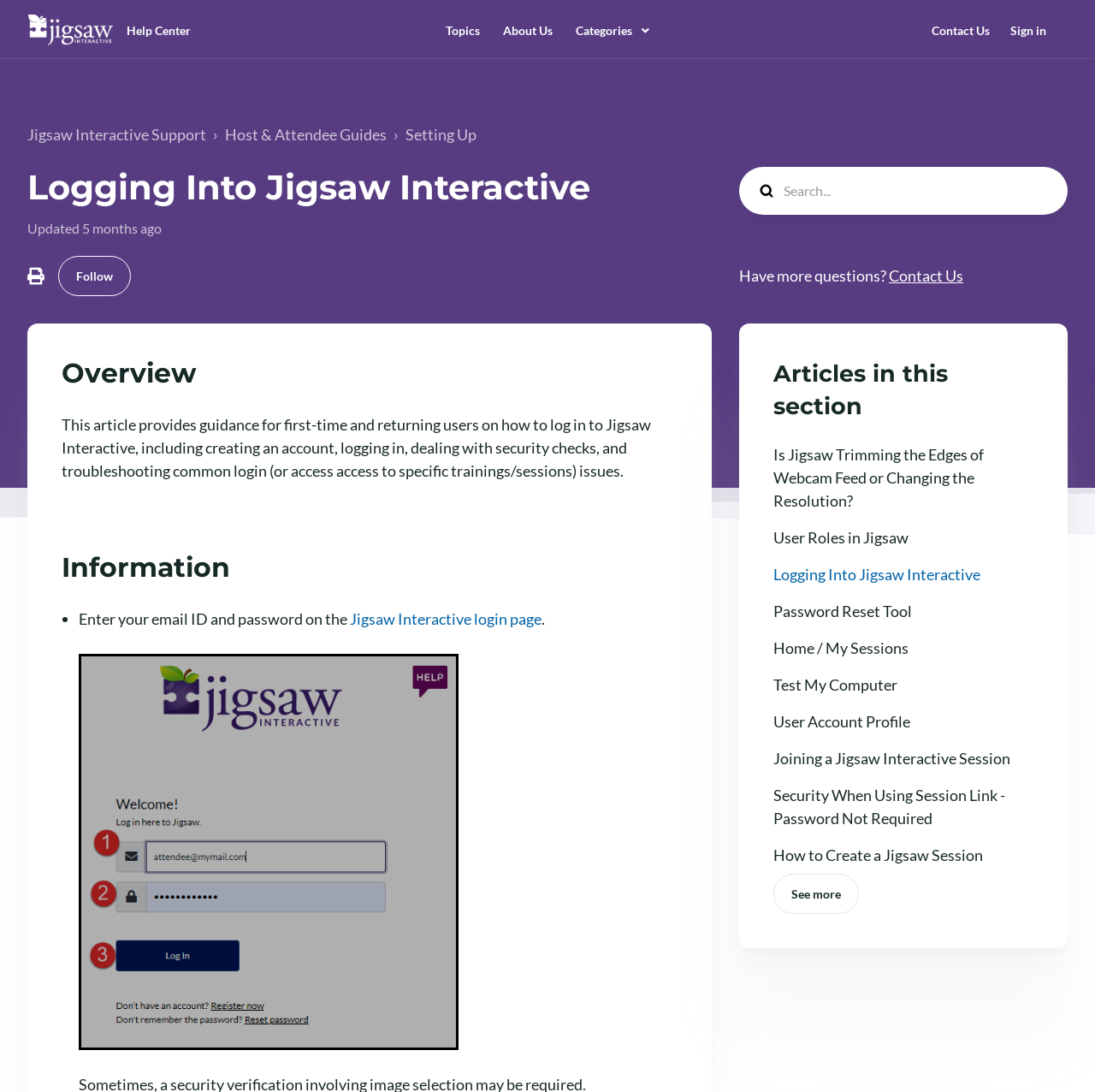What is the search bar used for?
Provide a one-word or short-phrase answer based on the image.

Searching the Help Center